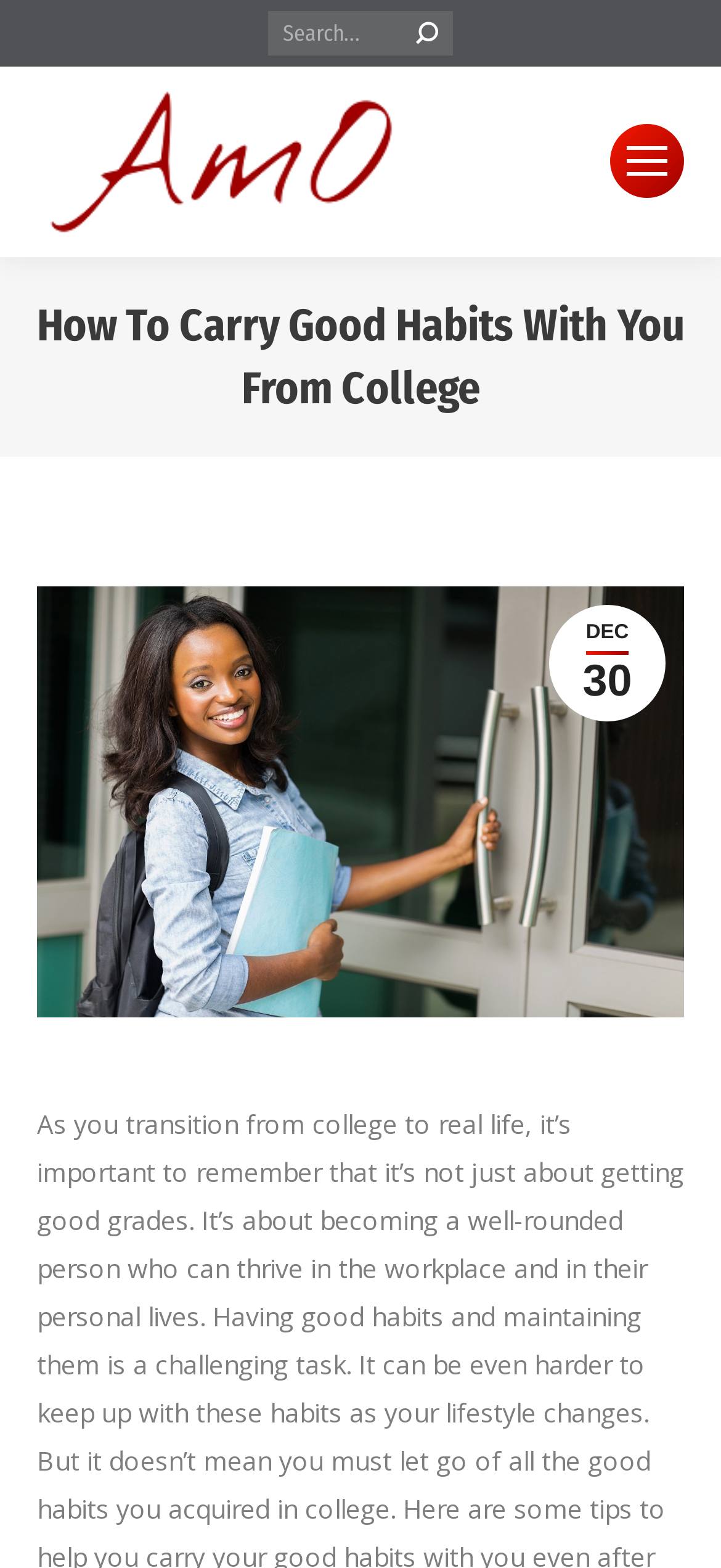Find the bounding box coordinates for the UI element that matches this description: "alt="Amolife.com"".

[0.051, 0.042, 0.564, 0.164]